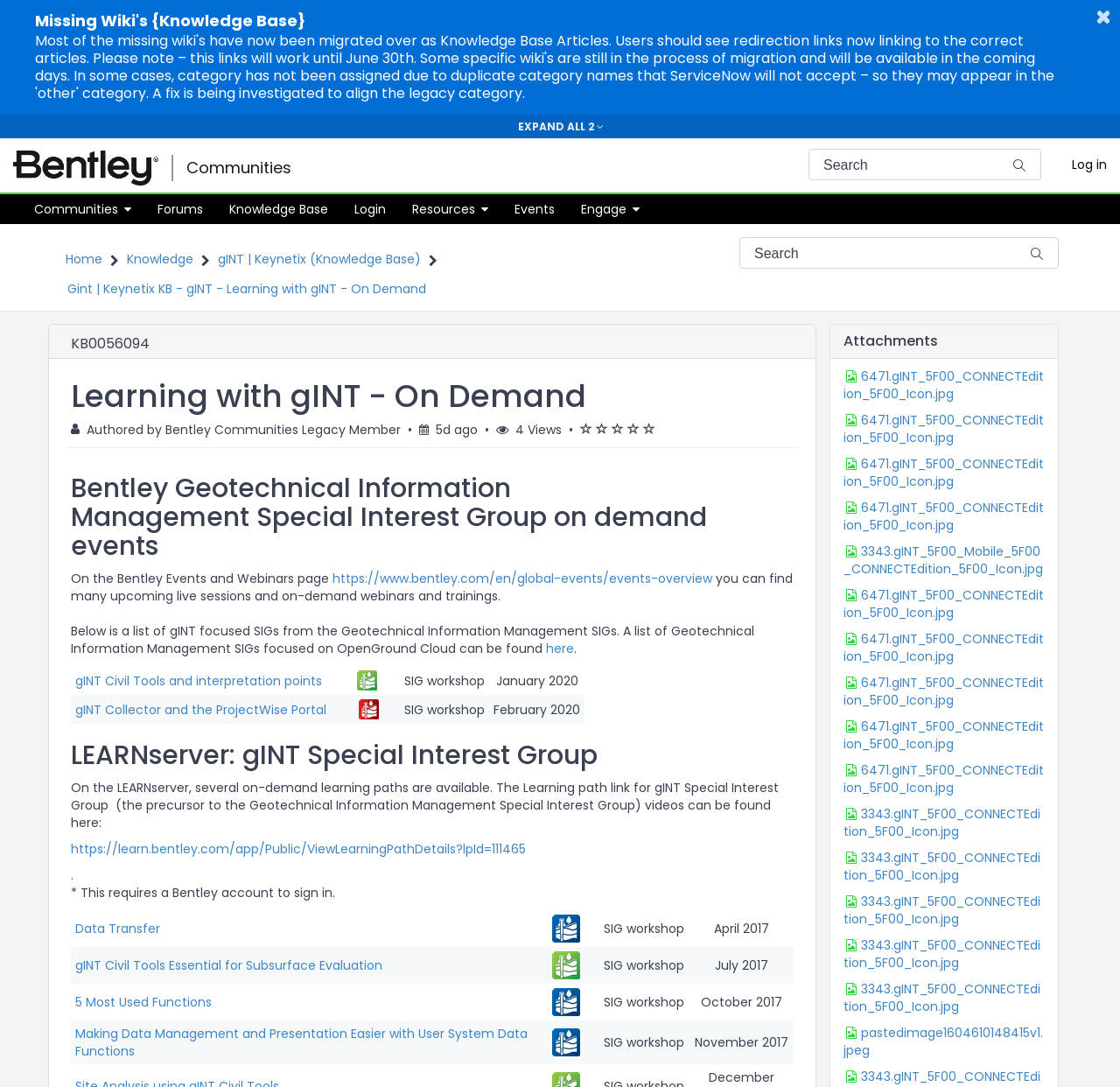Please identify the bounding box coordinates of the element I need to click to follow this instruction: "Log in".

[0.945, 0.143, 1.0, 0.159]